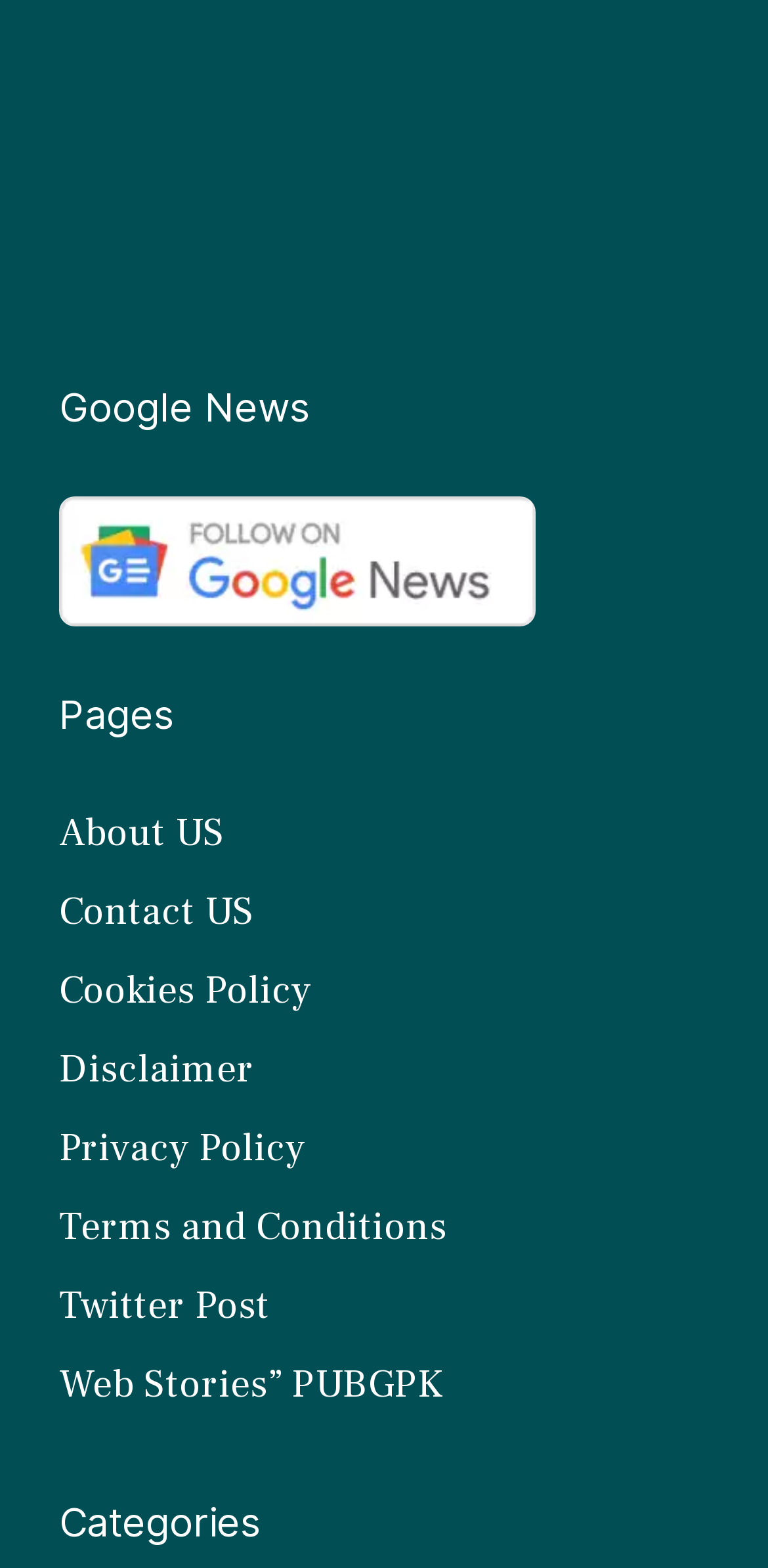Answer the question with a brief word or phrase:
What is the position of the figure element?

Above the 'Google News' heading